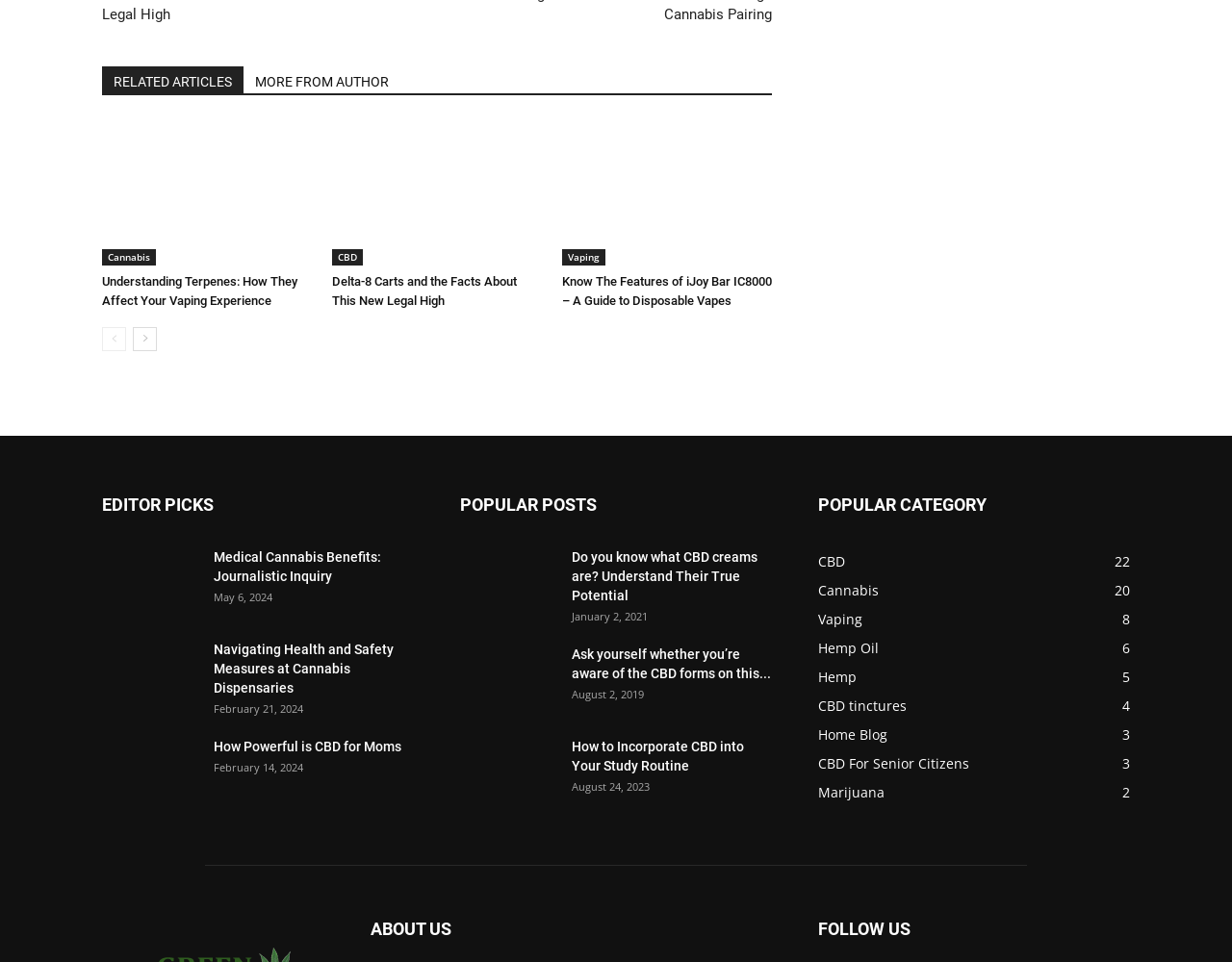Identify the bounding box coordinates of the area that should be clicked in order to complete the given instruction: "View 'CBD Creams'". The bounding box coordinates should be four float numbers between 0 and 1, i.e., [left, top, right, bottom].

[0.373, 0.569, 0.452, 0.639]